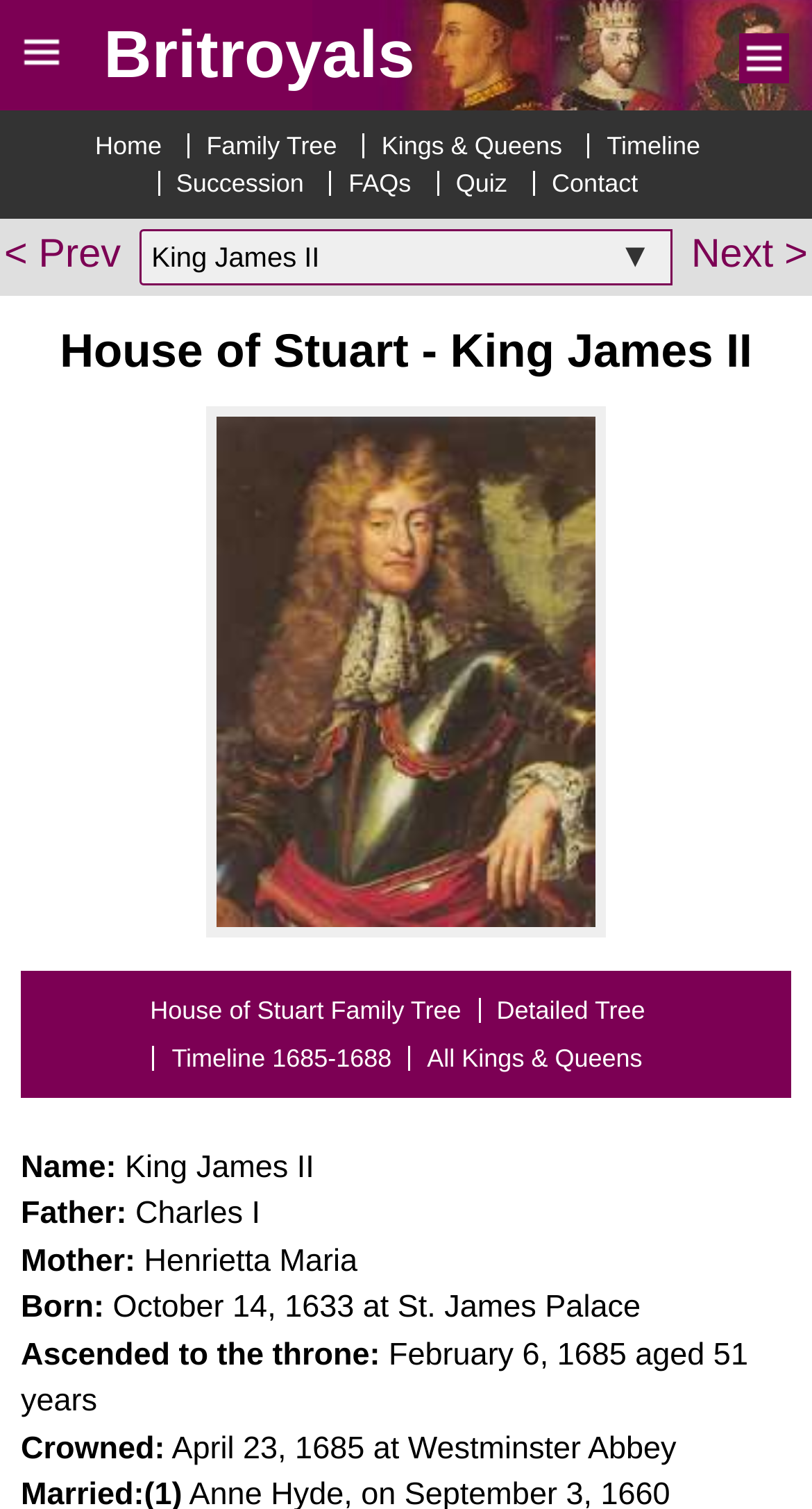Answer in one word or a short phrase: 
What is the name of King James II's mother?

Henrietta Maria